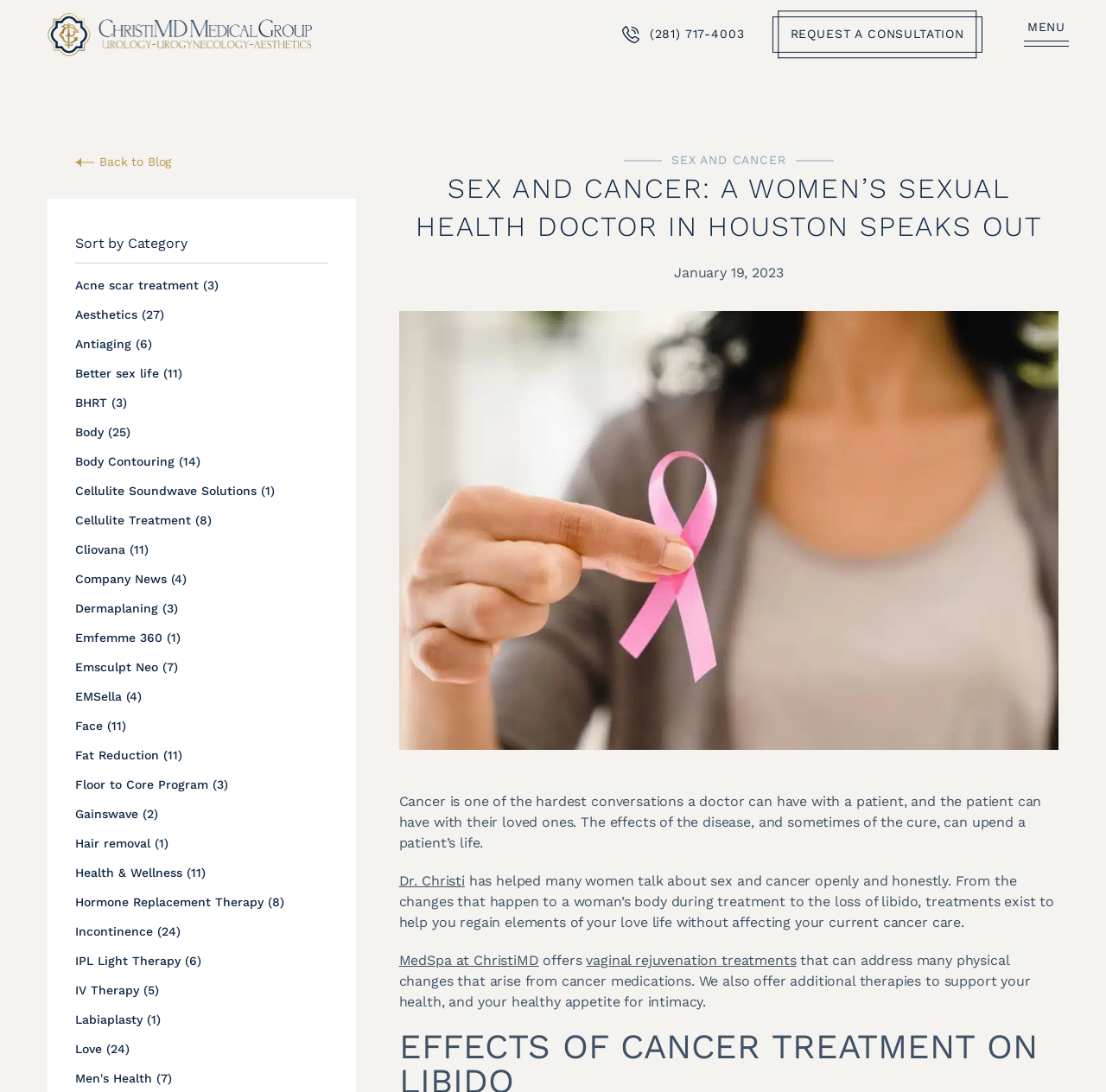Identify the bounding box coordinates for the element you need to click to achieve the following task: "Call the phone number". Provide the bounding box coordinates as four float numbers between 0 and 1, in the form [left, top, right, bottom].

[0.562, 0.024, 0.673, 0.04]